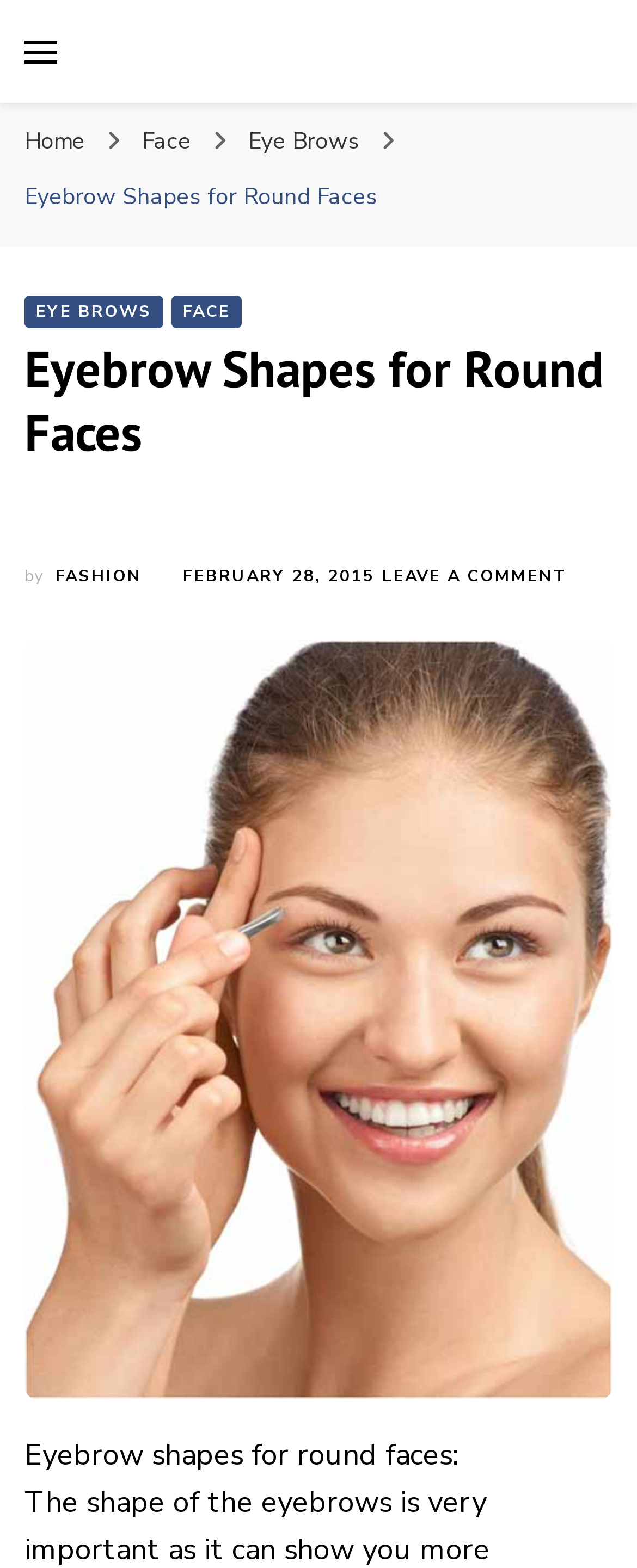Locate the bounding box coordinates of the clickable region necessary to complete the following instruction: "Read about Eyebrow Shapes for Round Faces". Provide the coordinates in the format of four float numbers between 0 and 1, i.e., [left, top, right, bottom].

[0.038, 0.215, 0.962, 0.296]